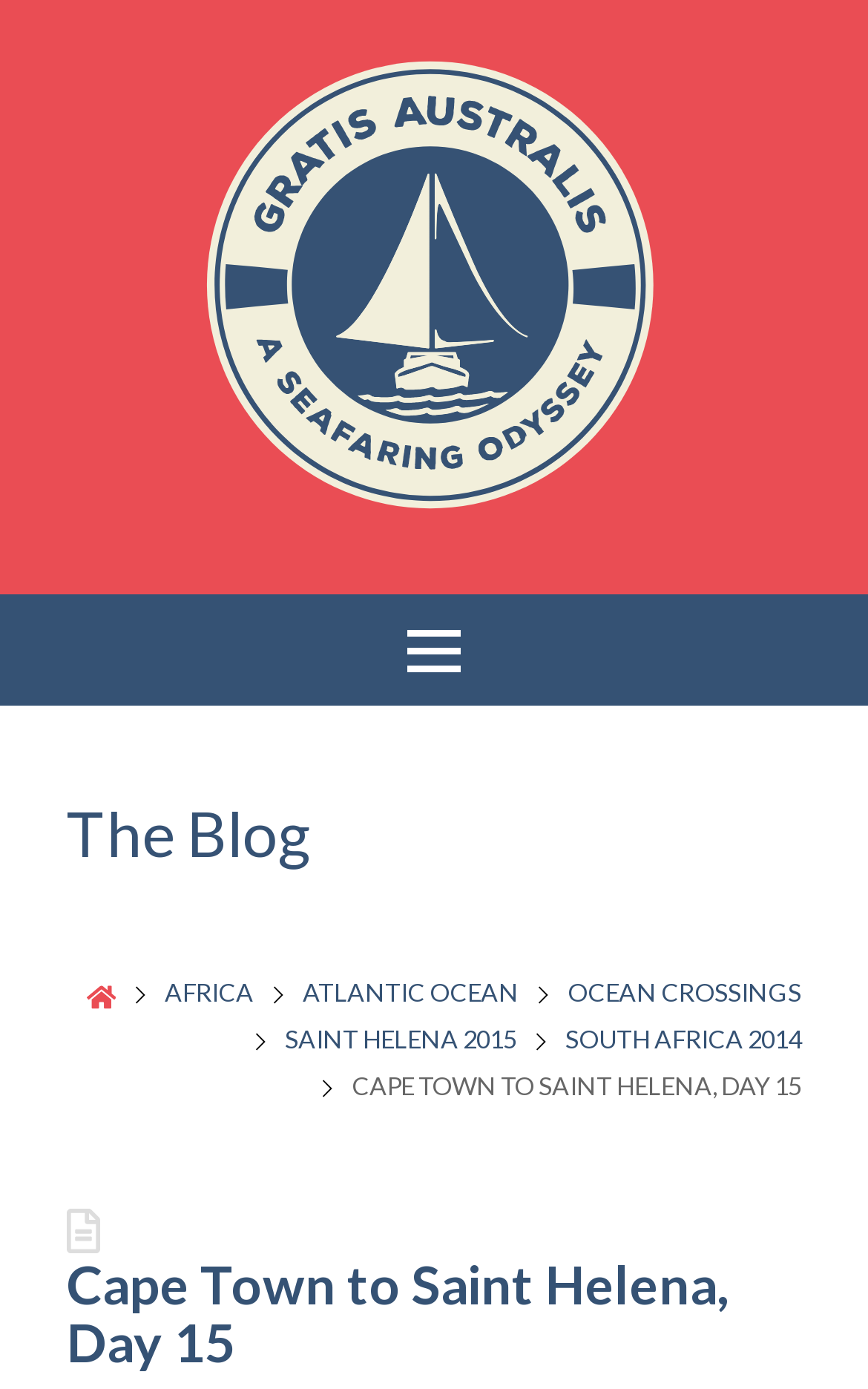Can you give a detailed response to the following question using the information from the image? What is the logo of Gratis Australis?

I found the logo by looking at the top-left corner of the webpage, where I saw a link with an image that has the text 'Gratis Australis Logo'.